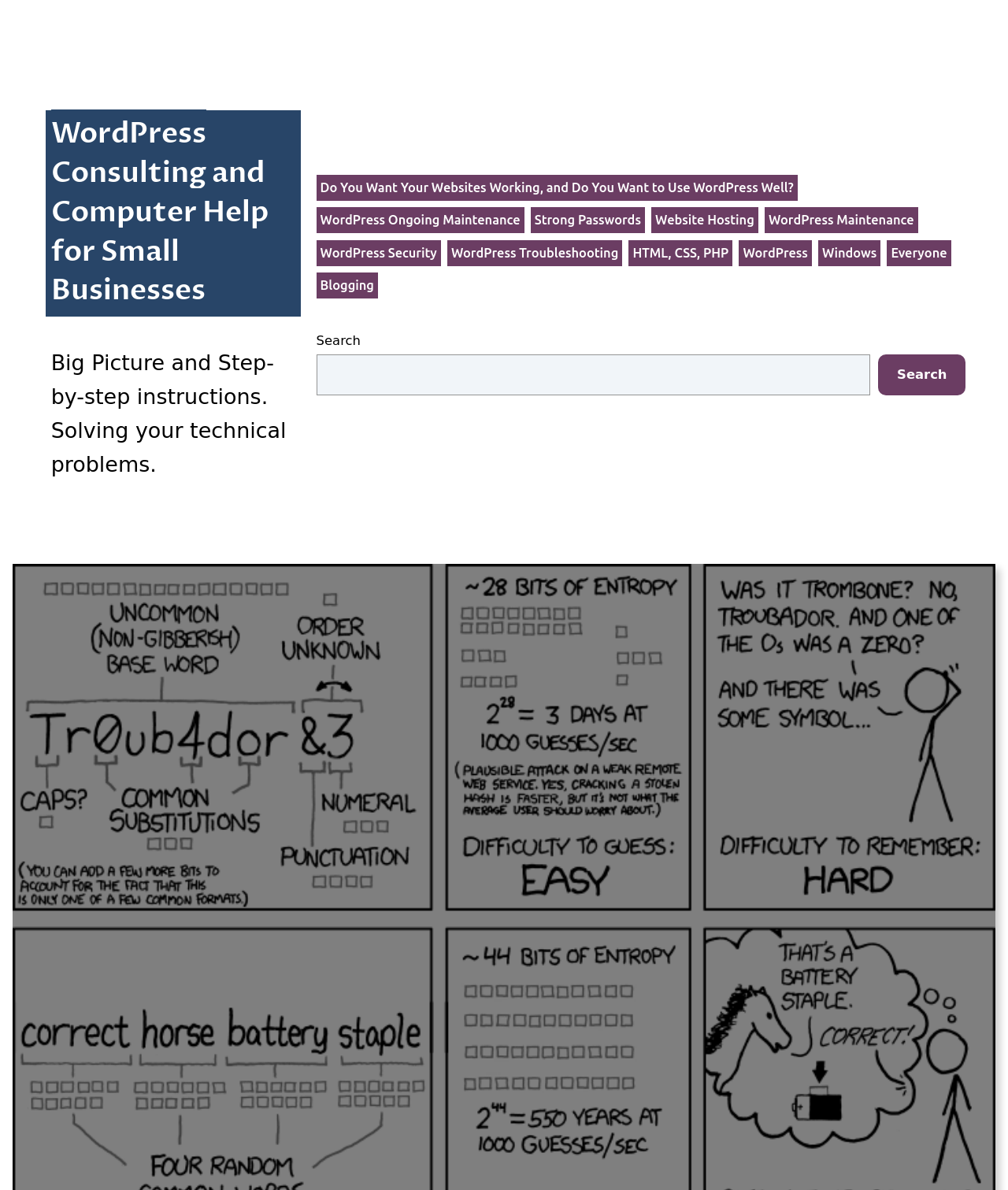Can you specify the bounding box coordinates for the region that should be clicked to fulfill this instruction: "Click on WordPress Security".

[0.314, 0.202, 0.437, 0.223]